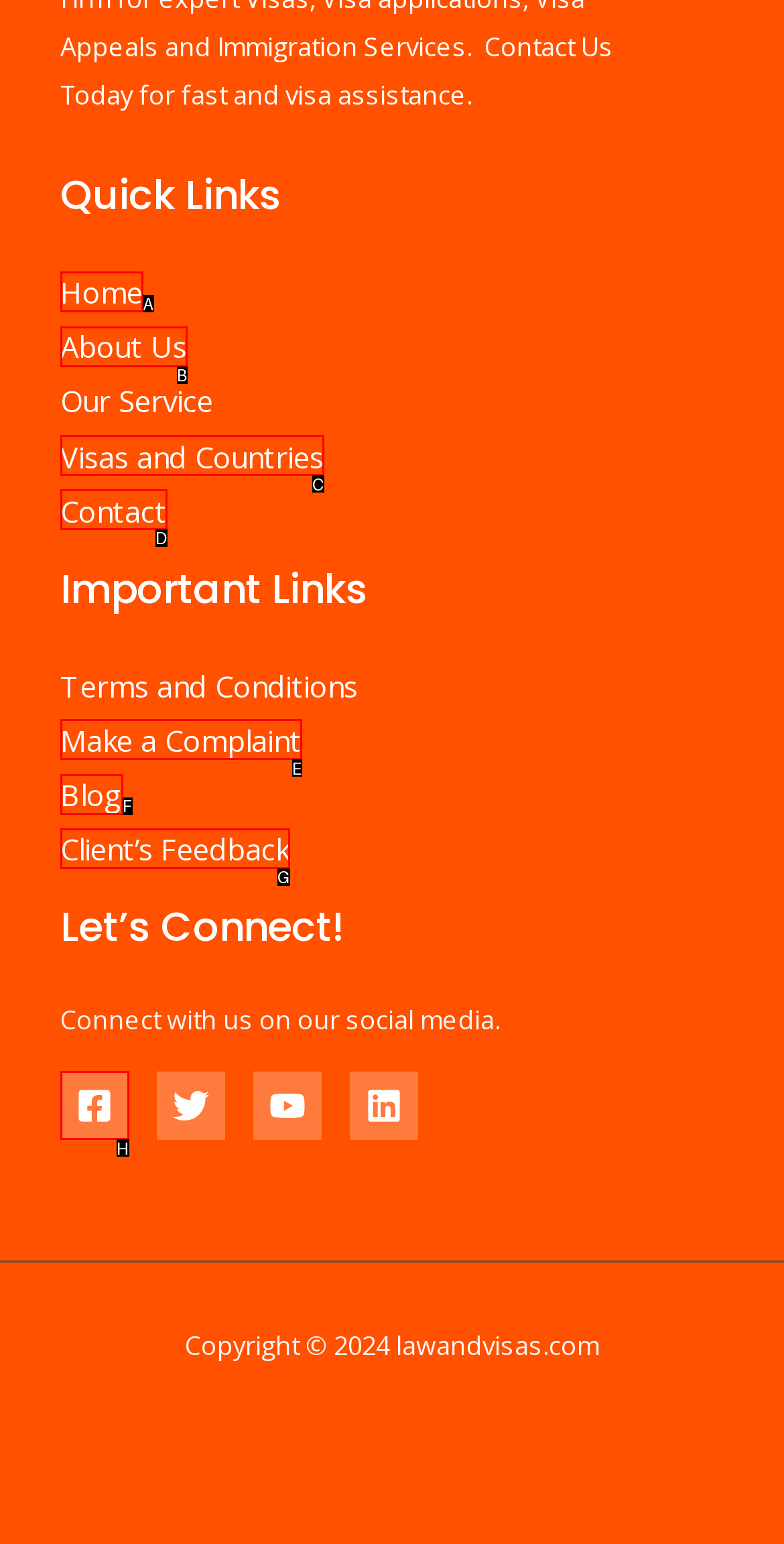Indicate the UI element to click to perform the task: Go to Contact. Reply with the letter corresponding to the chosen element.

D